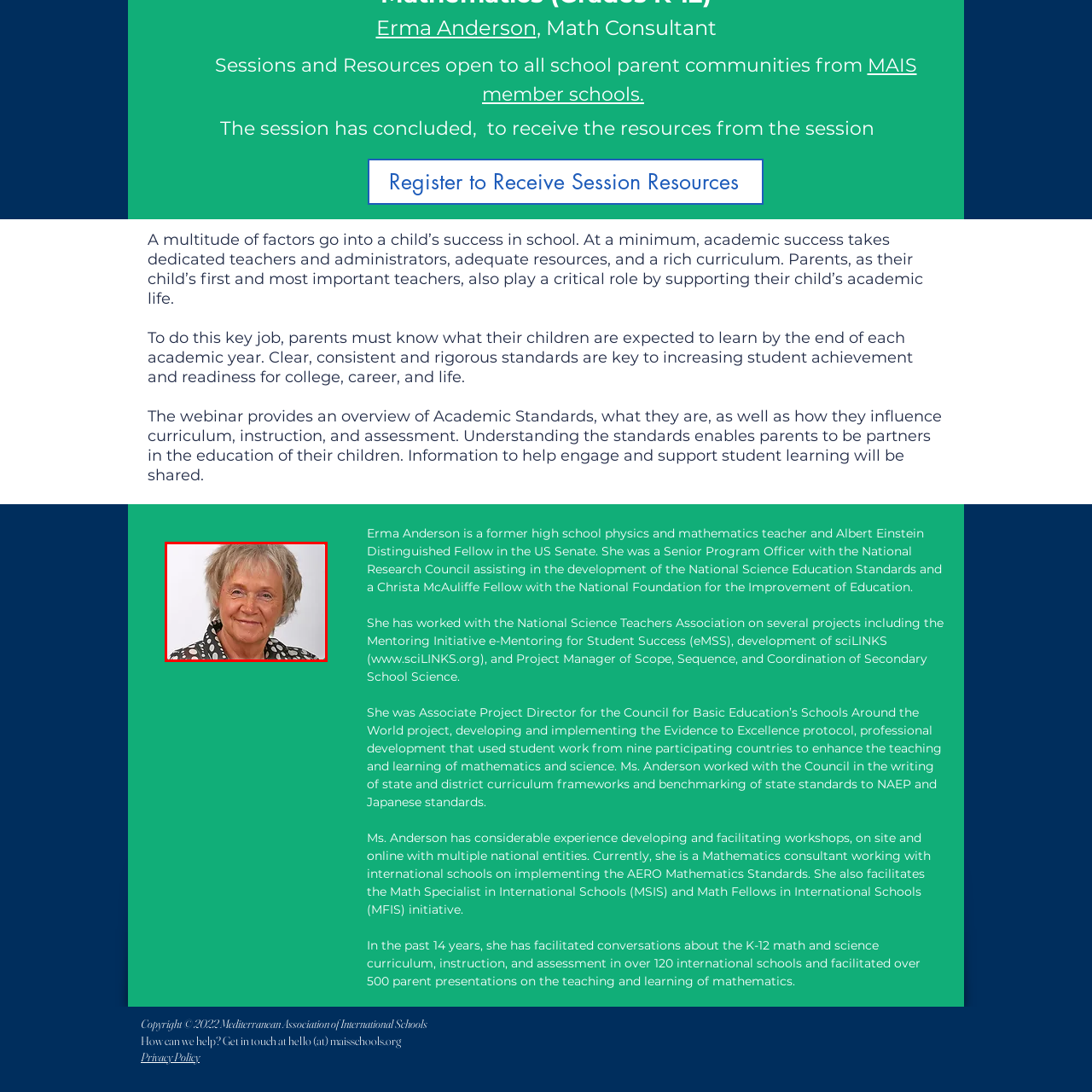Provide an in-depth caption for the image inside the red boundary.

The image features Erma Anderson, an accomplished math consultant and educator. With a warm smile, she embodies her dedication to enhancing mathematics education. Erma has an extensive background as a former high school physics and mathematics teacher, and she has served as an Albert Einstein Distinguished Fellow in the U.S. Senate. Her significant contributions include working with the National Research Council on developing the National Science Education Standards and facilitating numerous projects with the National Science Teachers Association. Currently, she focuses on implementing AERO Mathematics Standards in international schools, reflecting her commitment to empowering educators and parents alike in fostering a supportive learning environment for students.